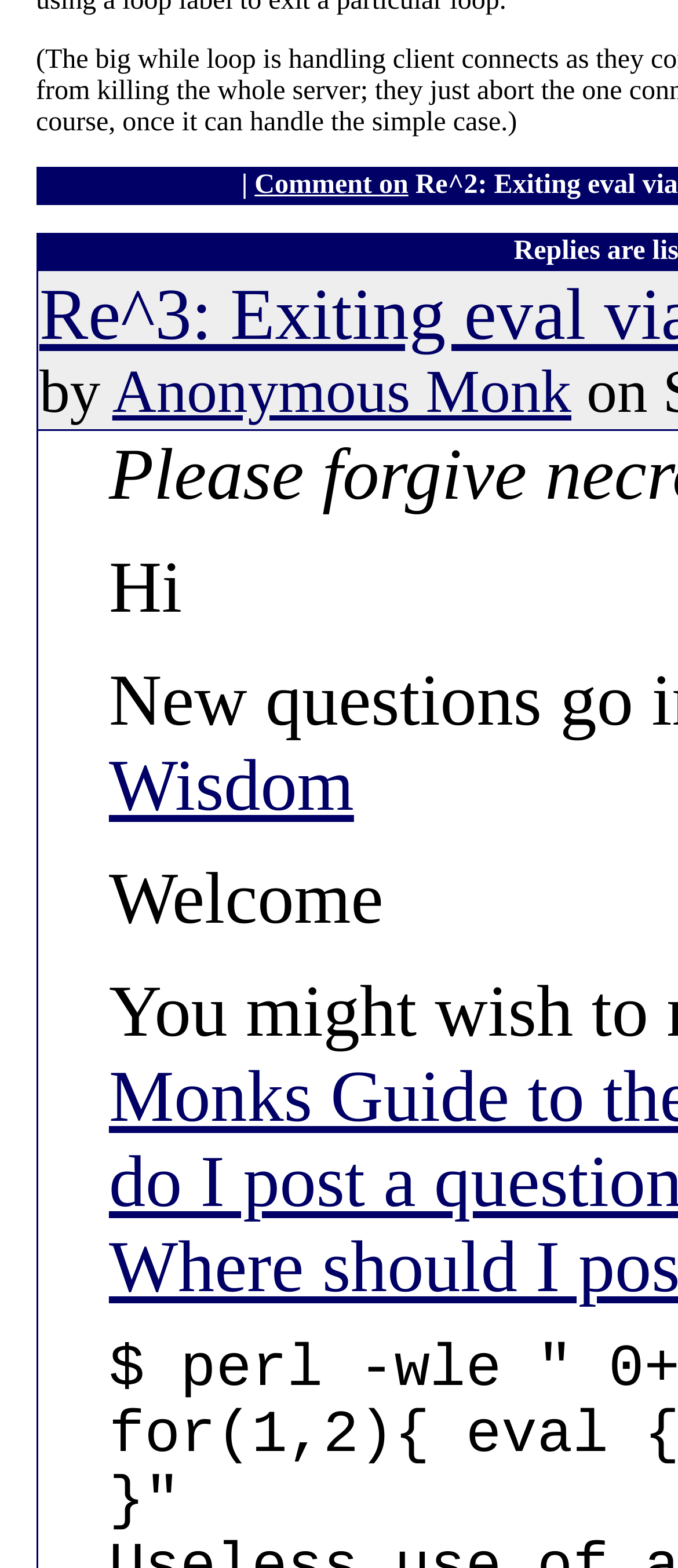Calculate the bounding box coordinates of the UI element given the description: "[download]".

[0.053, 0.26, 0.402, 0.289]